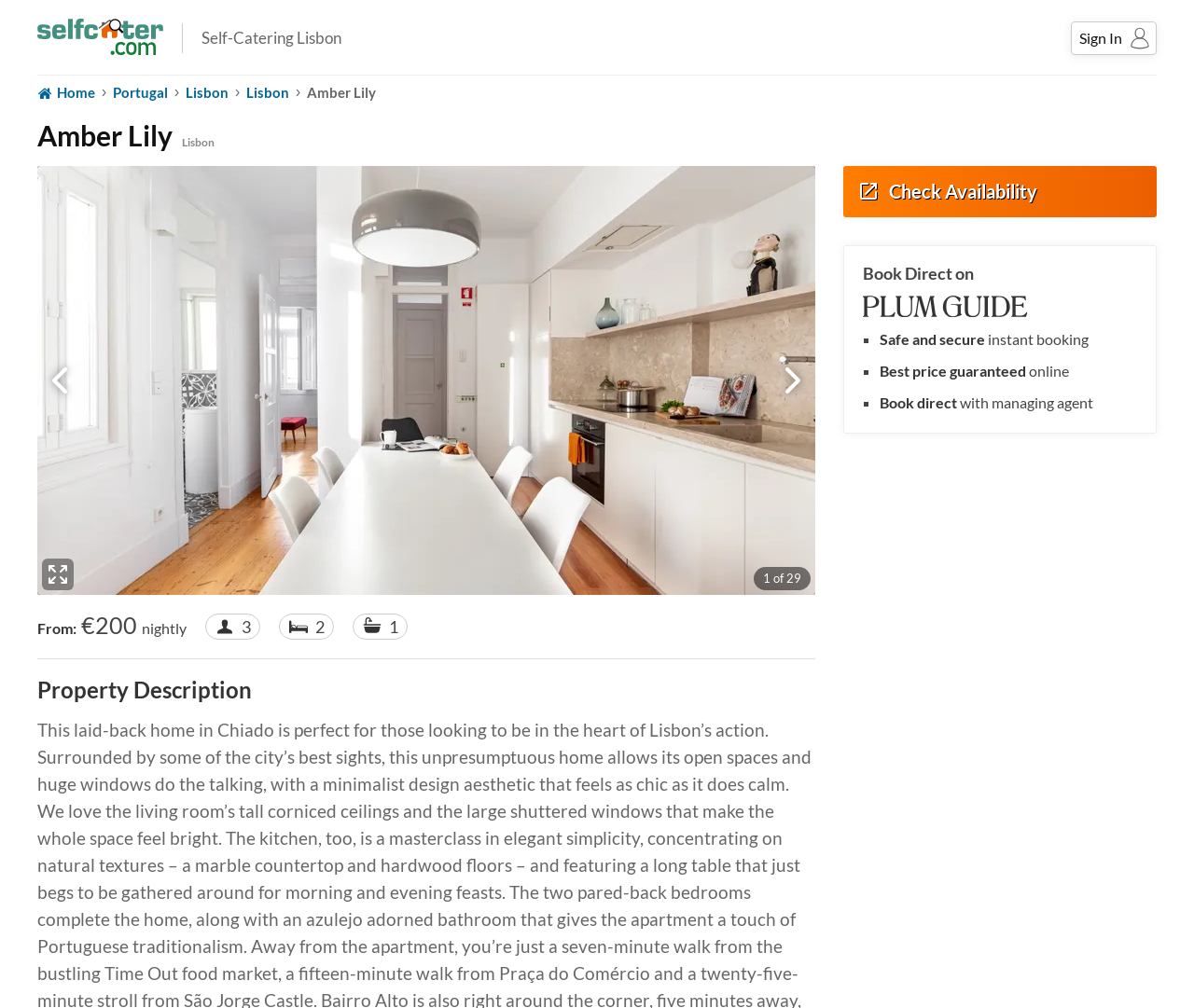Find and provide the bounding box coordinates for the UI element described here: "Portugal". The coordinates should be given as four float numbers between 0 and 1: [left, top, right, bottom].

[0.095, 0.075, 0.141, 0.108]